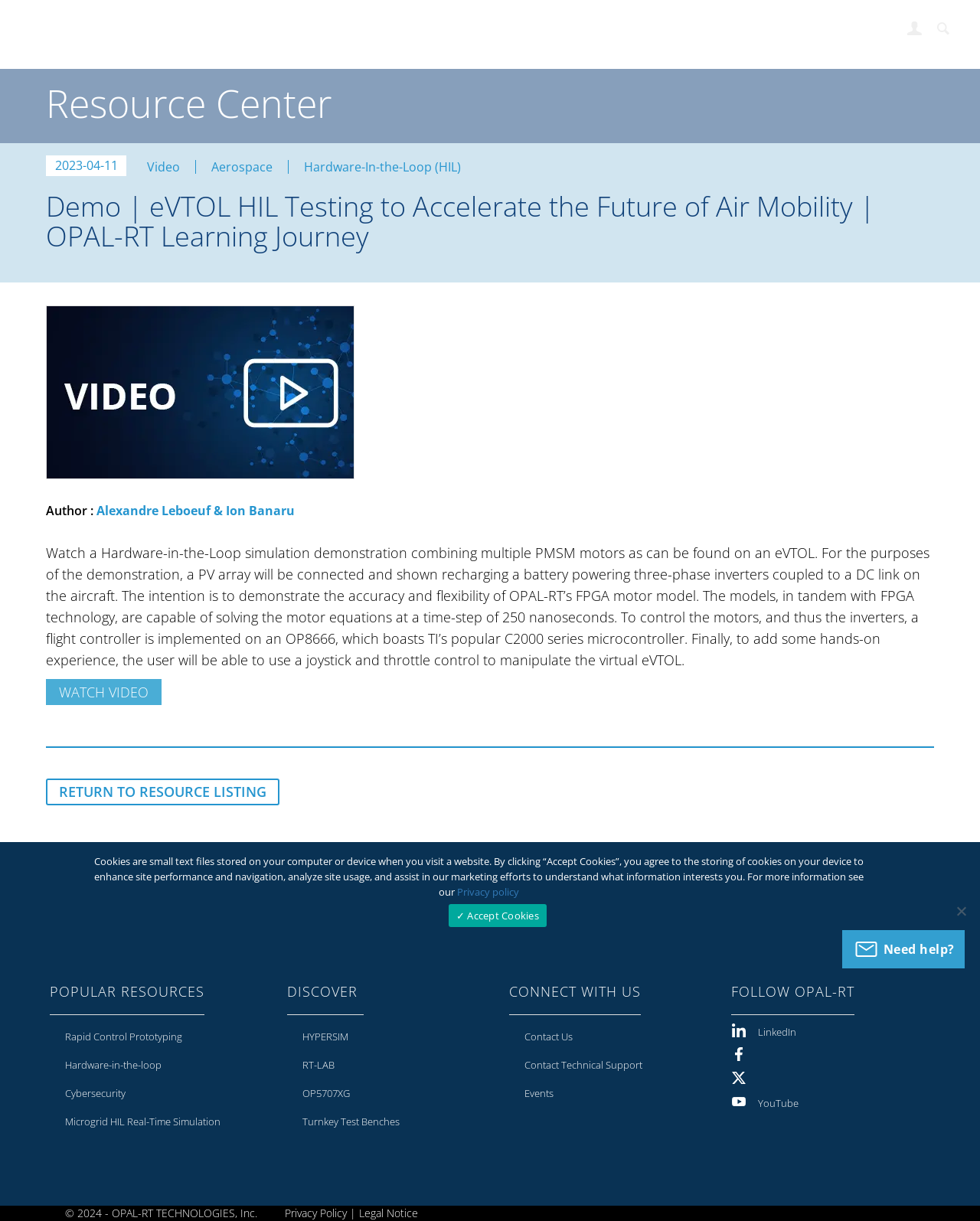Provide the bounding box coordinates of the UI element that matches the description: "Privacy policy".

[0.466, 0.725, 0.529, 0.736]